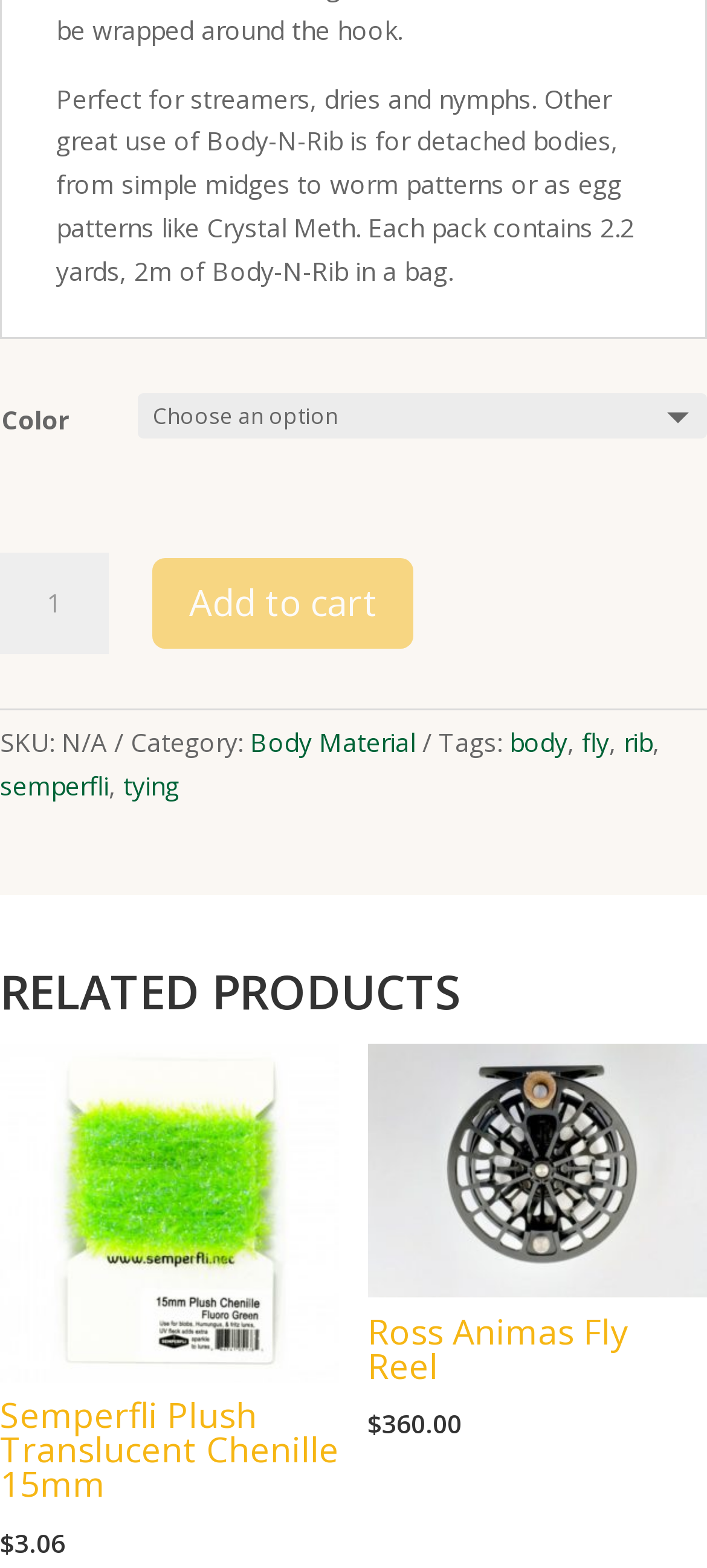Please identify the coordinates of the bounding box that should be clicked to fulfill this instruction: "Add to cart".

[0.216, 0.356, 0.585, 0.414]